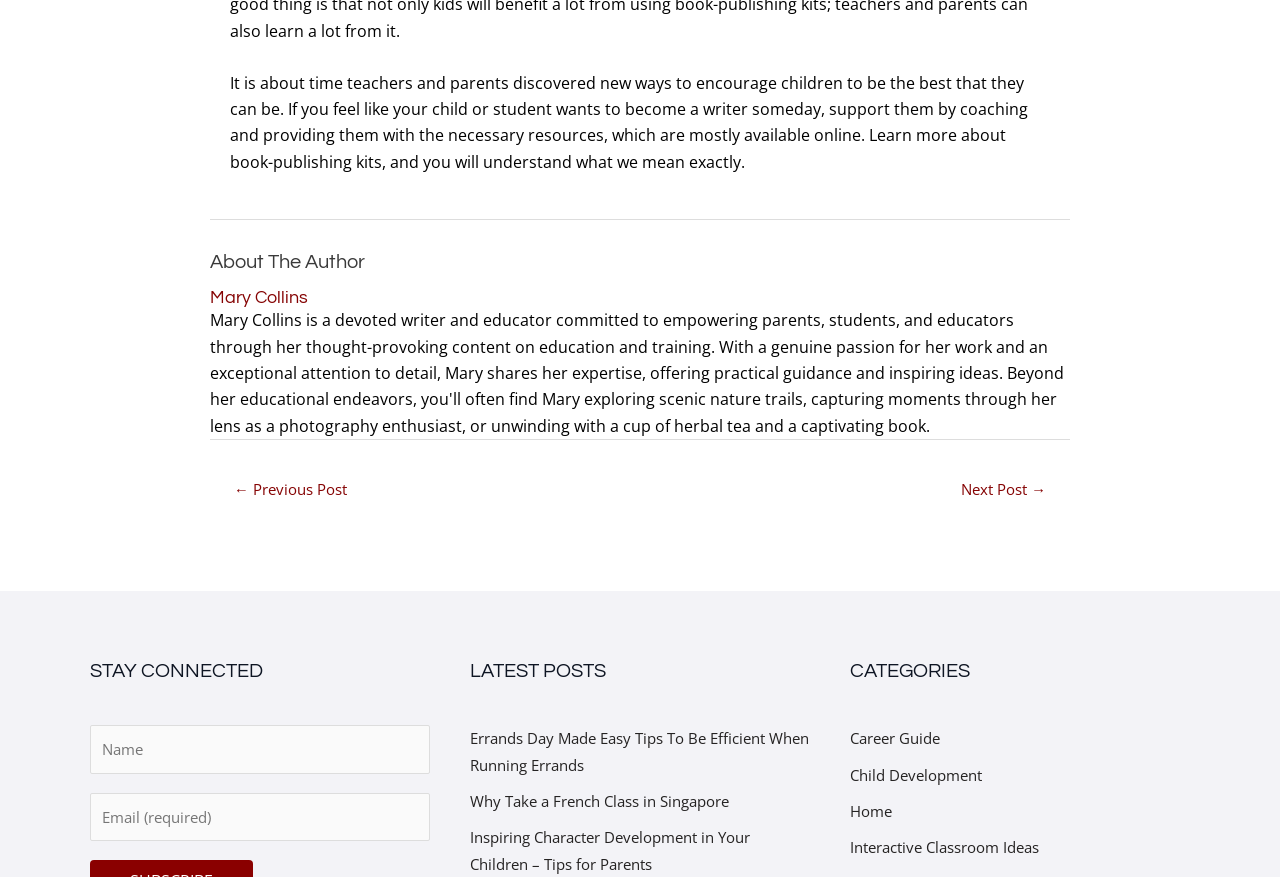Predict the bounding box of the UI element based on this description: "← Previous Post".

[0.166, 0.51, 0.3, 0.553]